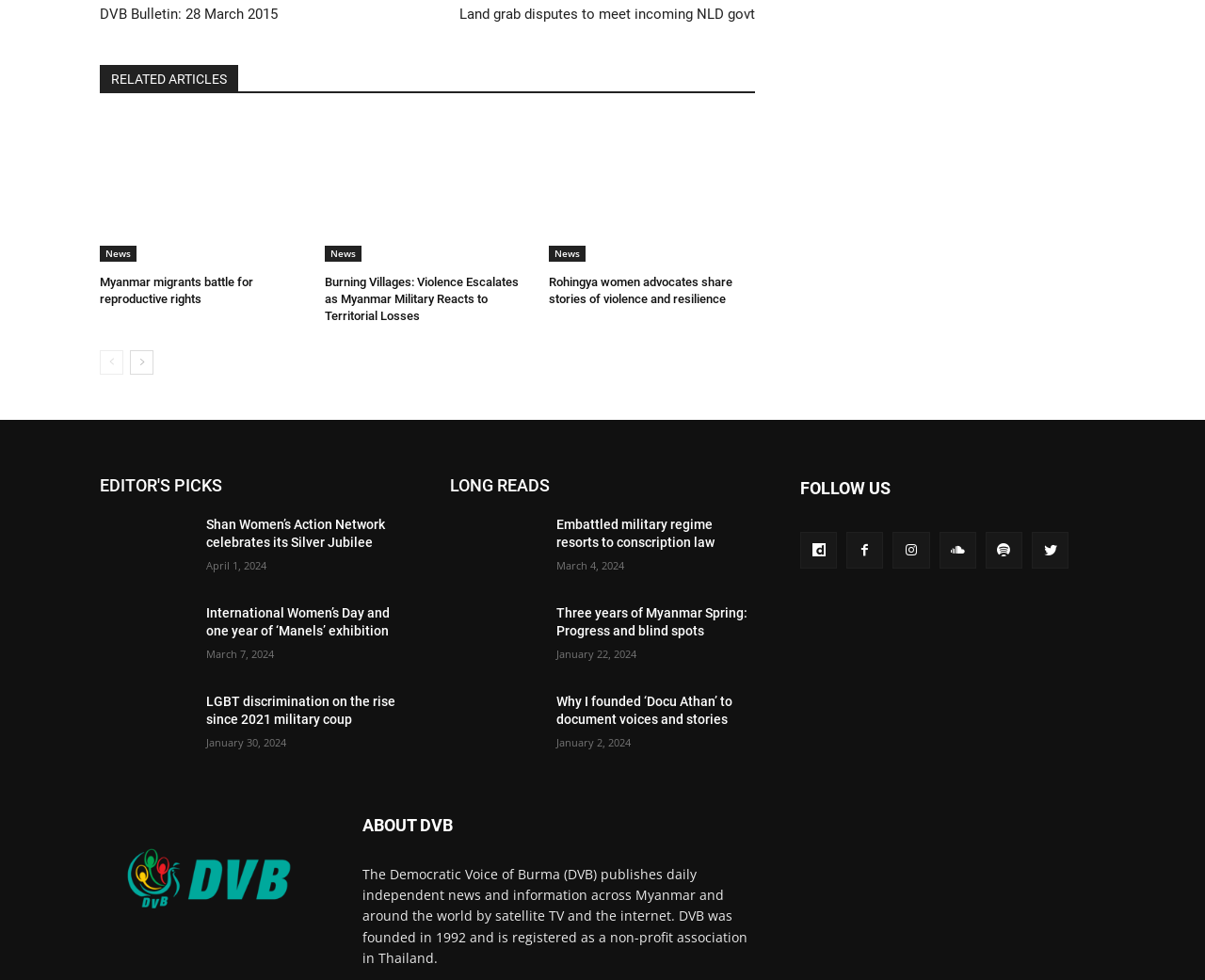Use a single word or phrase to respond to the question:
What is the category of the article 'Myanmar migrants battle for reproductive rights'?

News